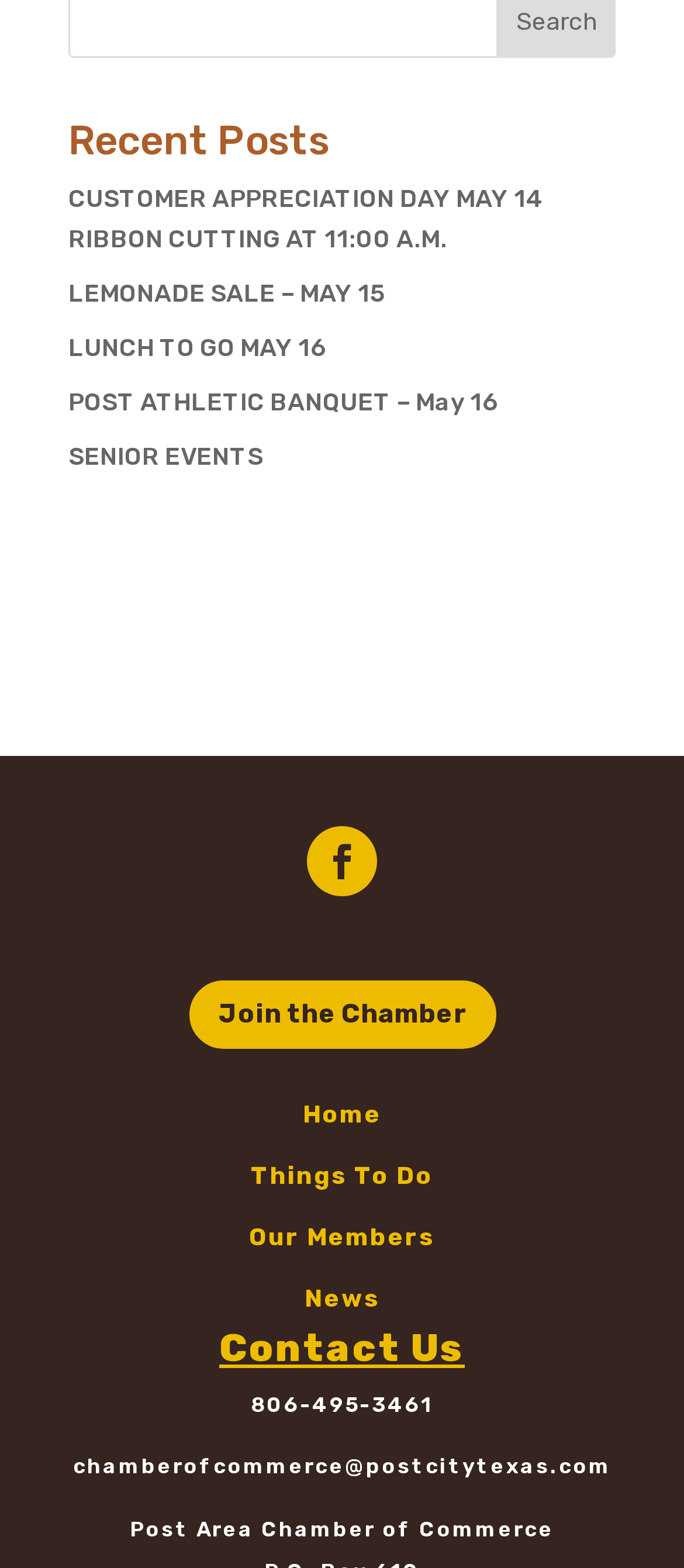Answer the question with a brief word or phrase:
What is the email address to contact the chamber?

chamberofcommerce@postcitytexas.com